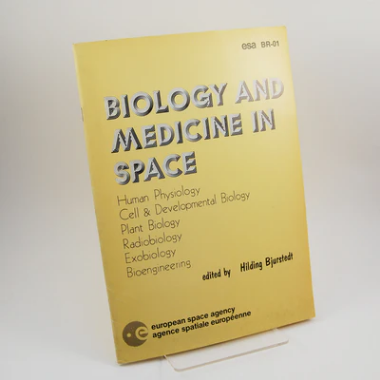Respond with a single word or phrase for the following question: 
How many topics are listed in the subtitle of the book?

Six